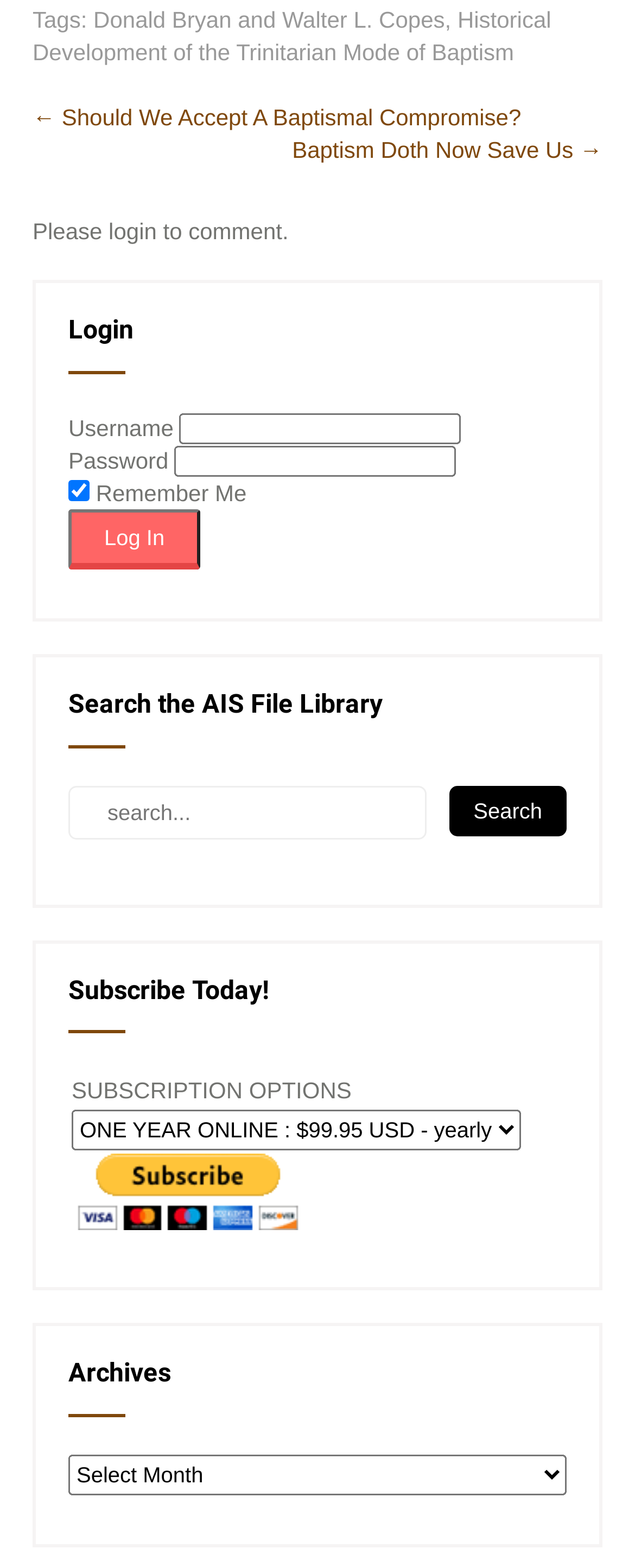Identify the bounding box coordinates of the part that should be clicked to carry out this instruction: "Search the AIS File Library".

[0.108, 0.501, 0.673, 0.535]